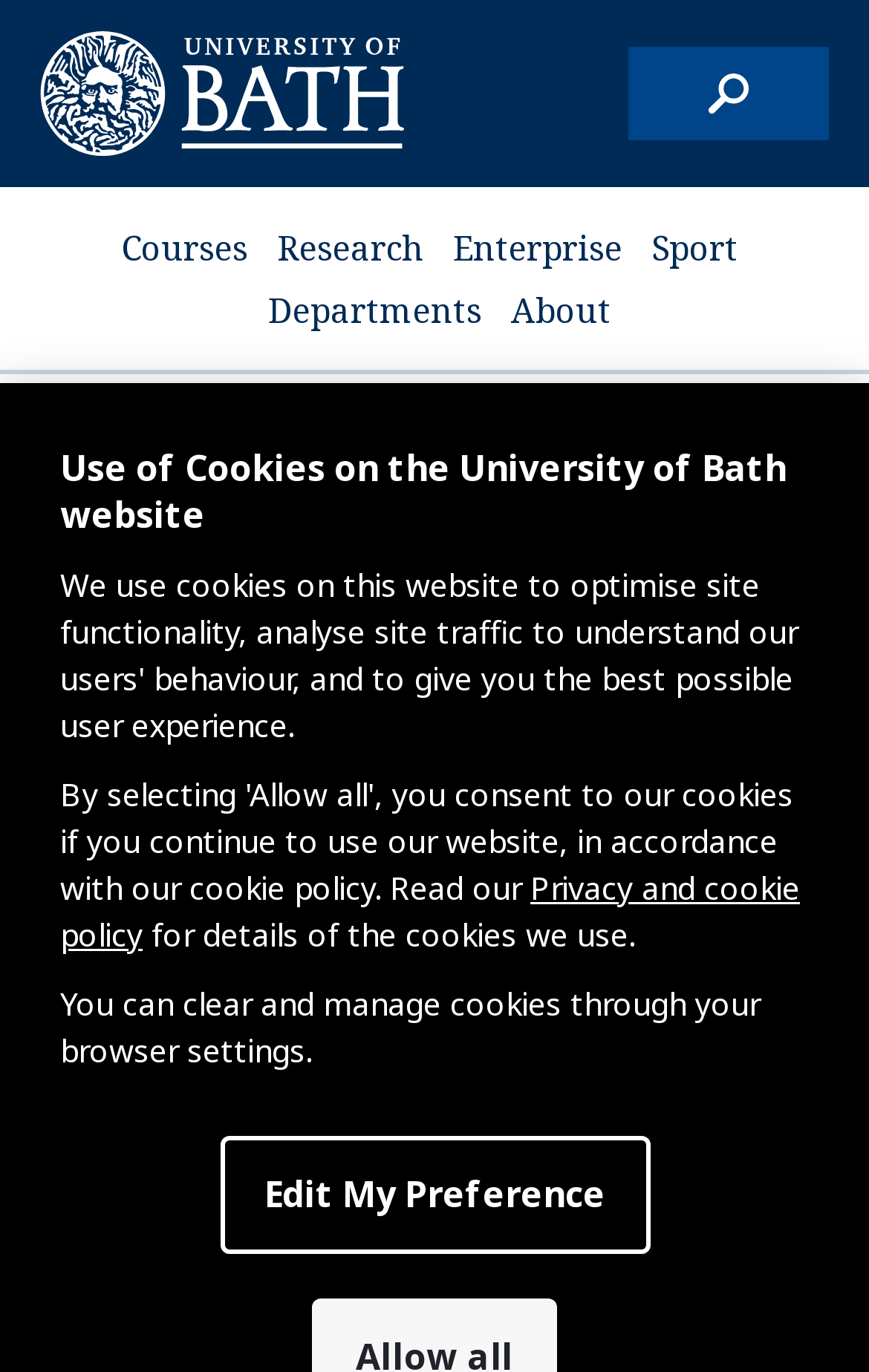Respond to the question below with a single word or phrase: What is the purpose of Studentpad?

Find a house, flat or room to rent